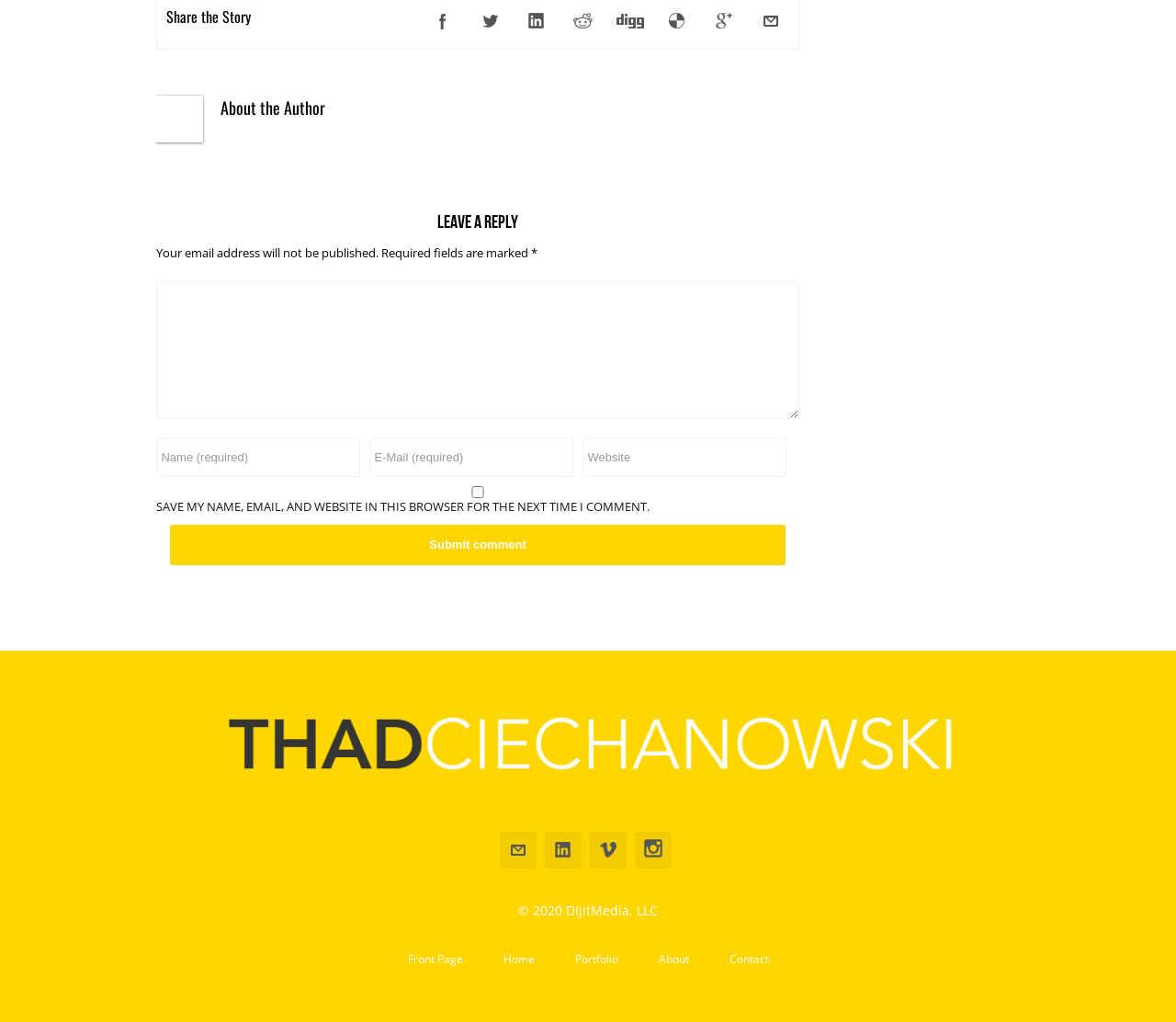Can you show the bounding box coordinates of the region to click on to complete the task described in the instruction: "Visit DijitMedia.com"?

[0.133, 0.673, 0.867, 0.787]